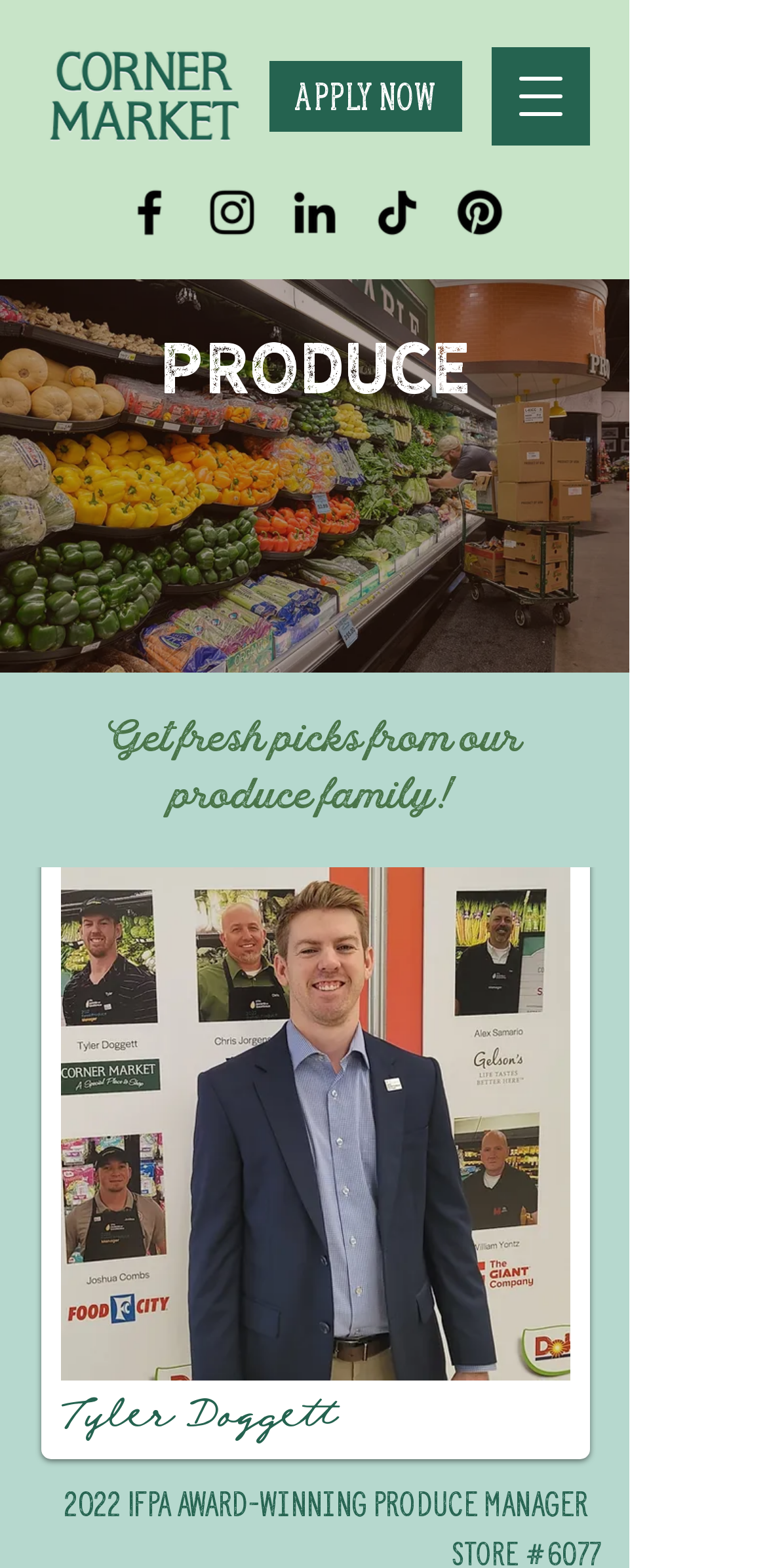Provide an in-depth caption for the webpage.

The webpage is about Corner Market, specifically focusing on their produce section. At the top left, there is a link to the homepage. Below it, there is a social bar with five links to Corner Market's social media profiles, including Facebook, Instagram, LinkedIn, TikTok, and Pinterest, each accompanied by its respective icon. 

To the right of the social bar, there is a prominent "APPLY NOW" link. On the top right, there is a button to open the navigation menu, which is accompanied by a large image that spans almost the entire width of the page. 

Below the navigation button, there is a heading that reads "PRODUCE" in a large font, followed by a subheading that says "Get fresh picks from our produce family!" 

Further down, there is a large image of a person, Tyler Doggett, who is the 2022 IFPA Award-Winning Produce manager, as indicated by the text below the image.